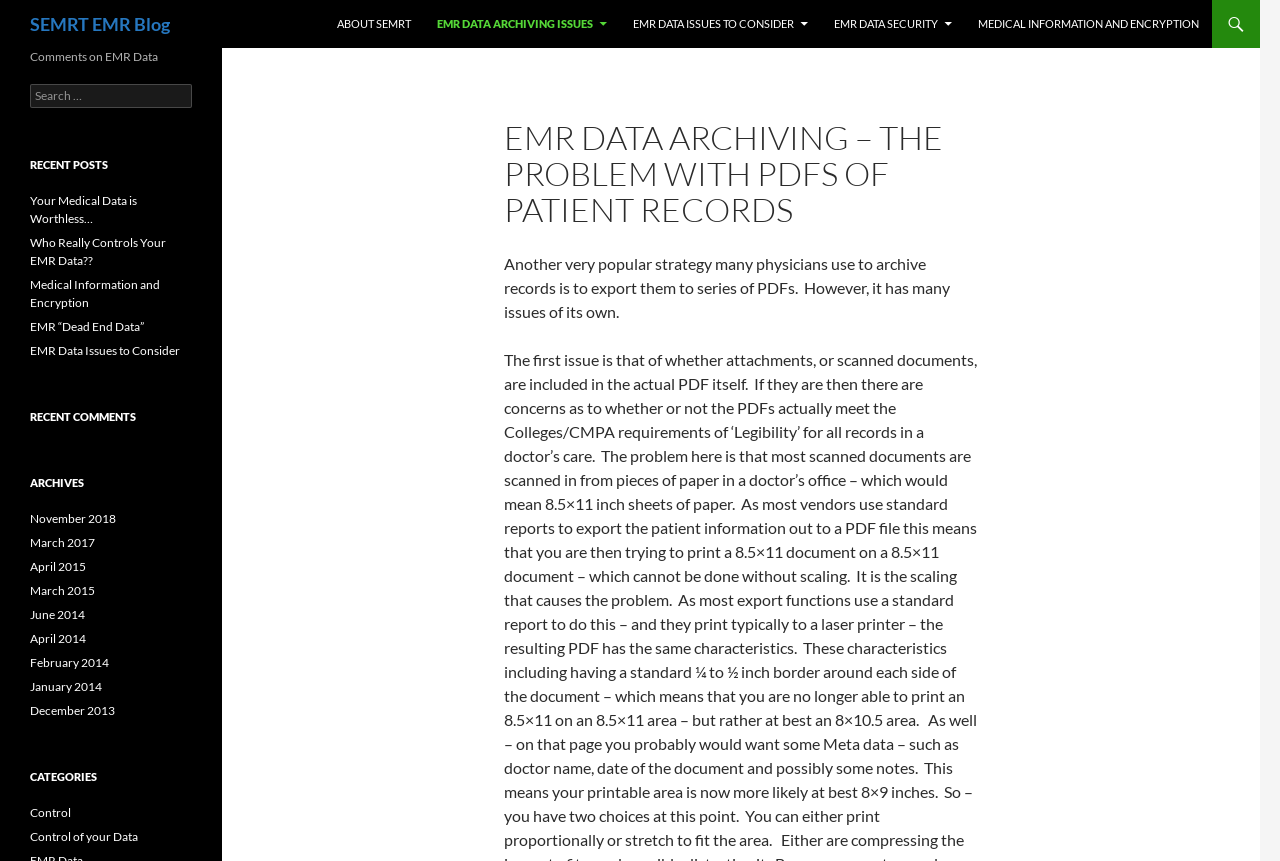What is the issue with exporting records to PDFs?
Answer the question with a single word or phrase by looking at the picture.

Many issues